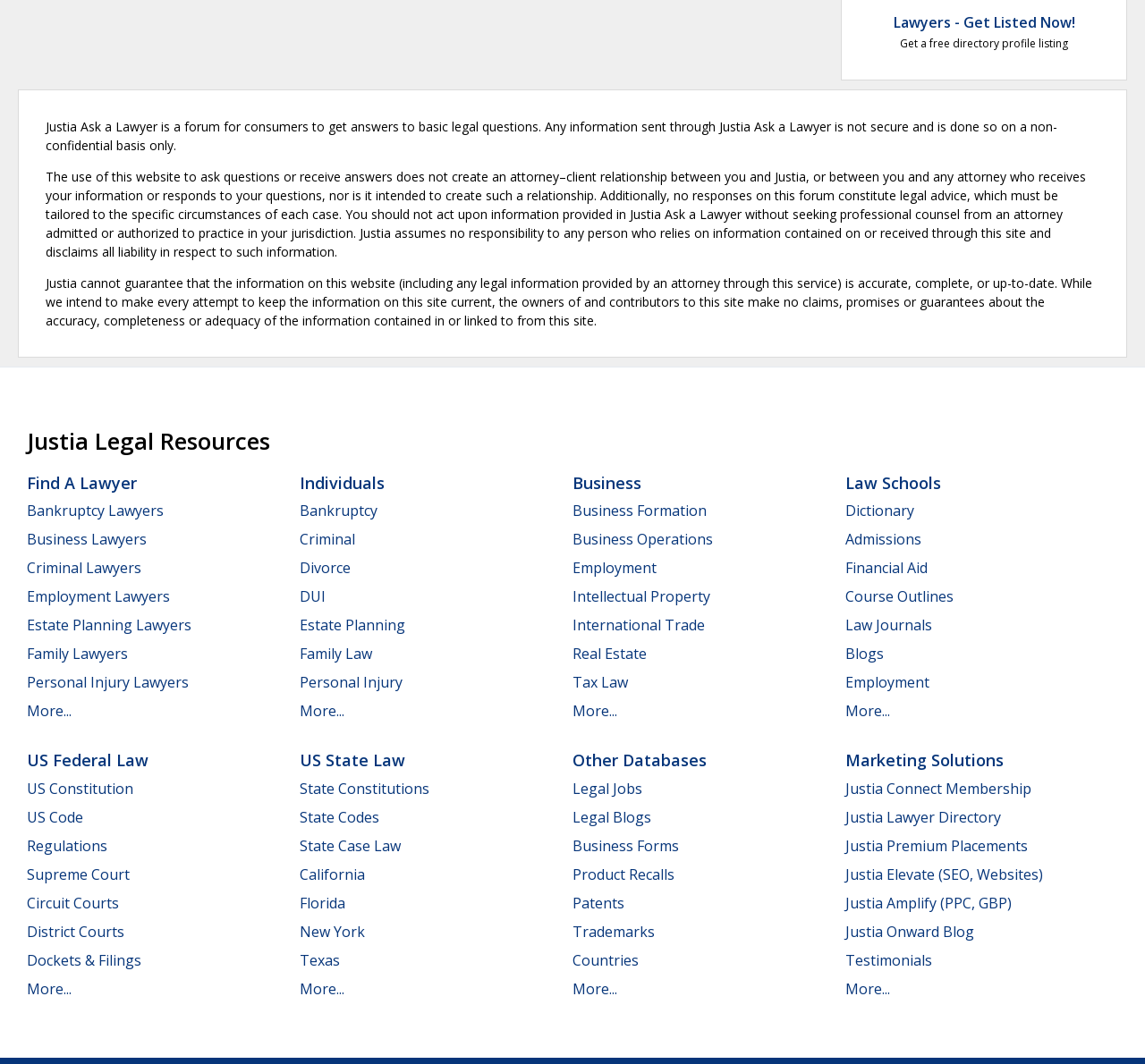Identify the bounding box coordinates of the region that should be clicked to execute the following instruction: "Learn about US Federal Law".

[0.023, 0.704, 0.13, 0.725]